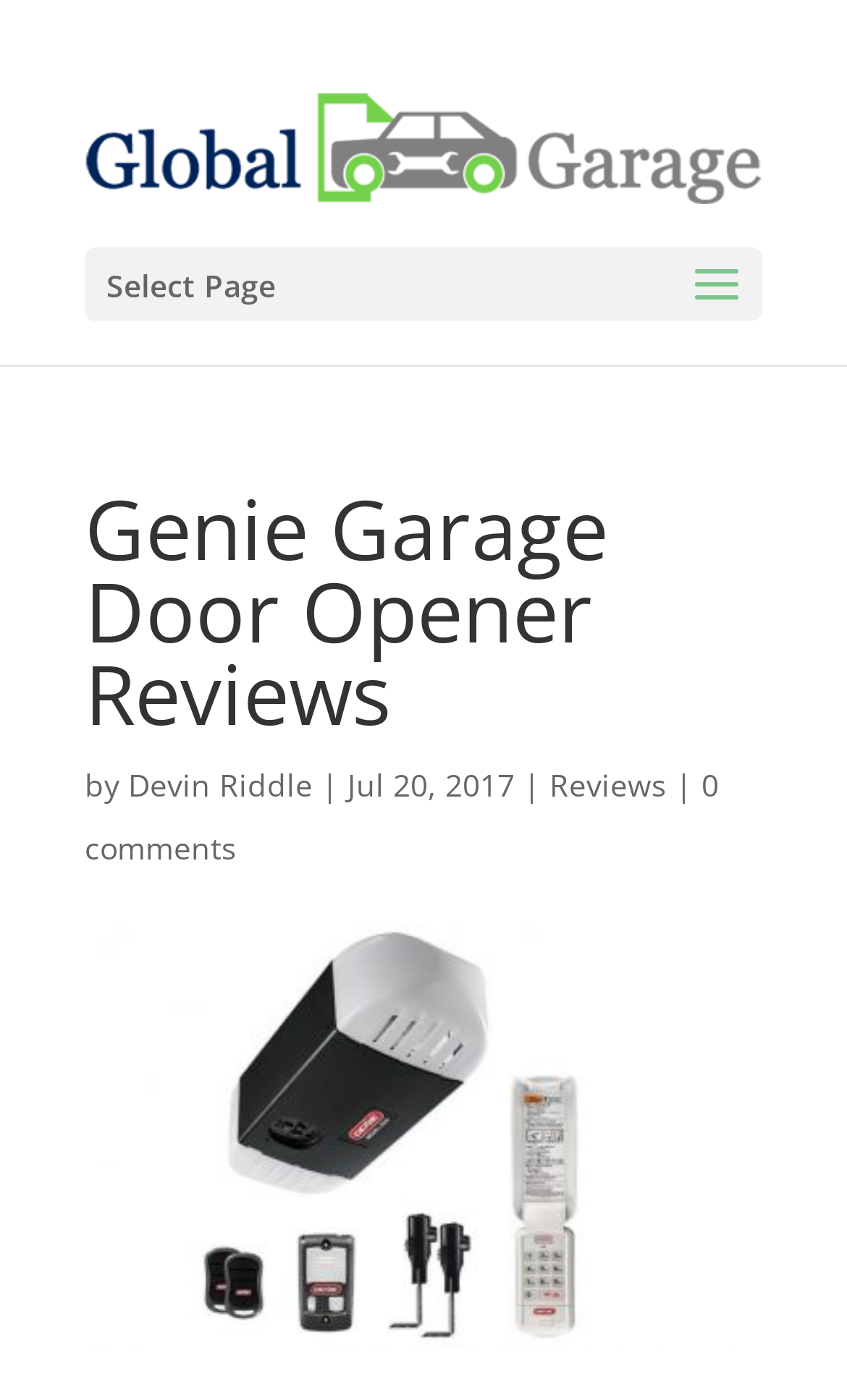Locate the bounding box coordinates for the element described below: "Devin Riddle". The coordinates must be four float values between 0 and 1, formatted as [left, top, right, bottom].

[0.151, 0.546, 0.369, 0.575]